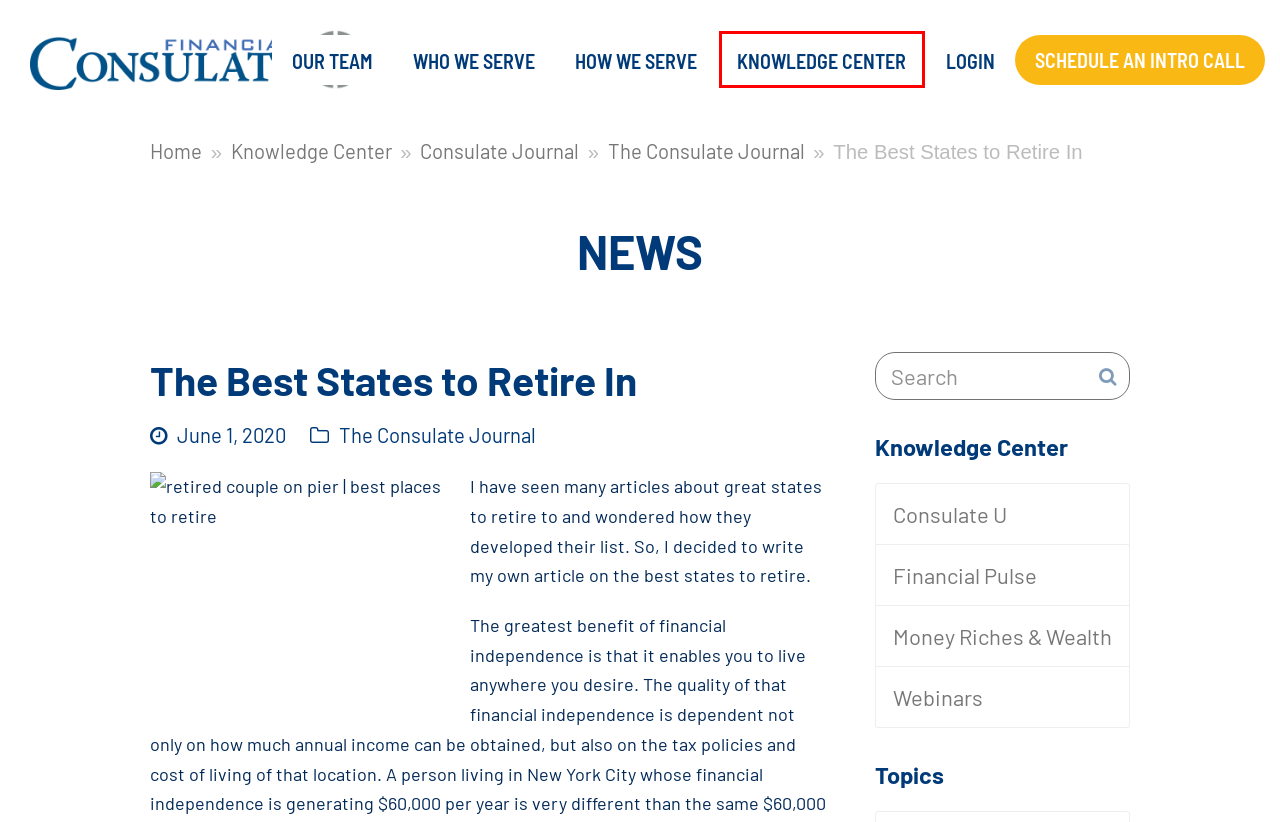You are presented with a screenshot of a webpage that includes a red bounding box around an element. Determine which webpage description best matches the page that results from clicking the element within the red bounding box. Here are the candidates:
A. Consulate Journal - Financial Consulate
B. Webinars - Financial Consulate
C. Money Riches & Wealth - Financial Consulate
D. Sign In
E. Consulate U - Financial Consulate
F. Knowledge Center - Financial Consulate
G. Our Team - Financial Consulate
H. Wealth Management for the Practical Millionaire - Financial Consulate

F